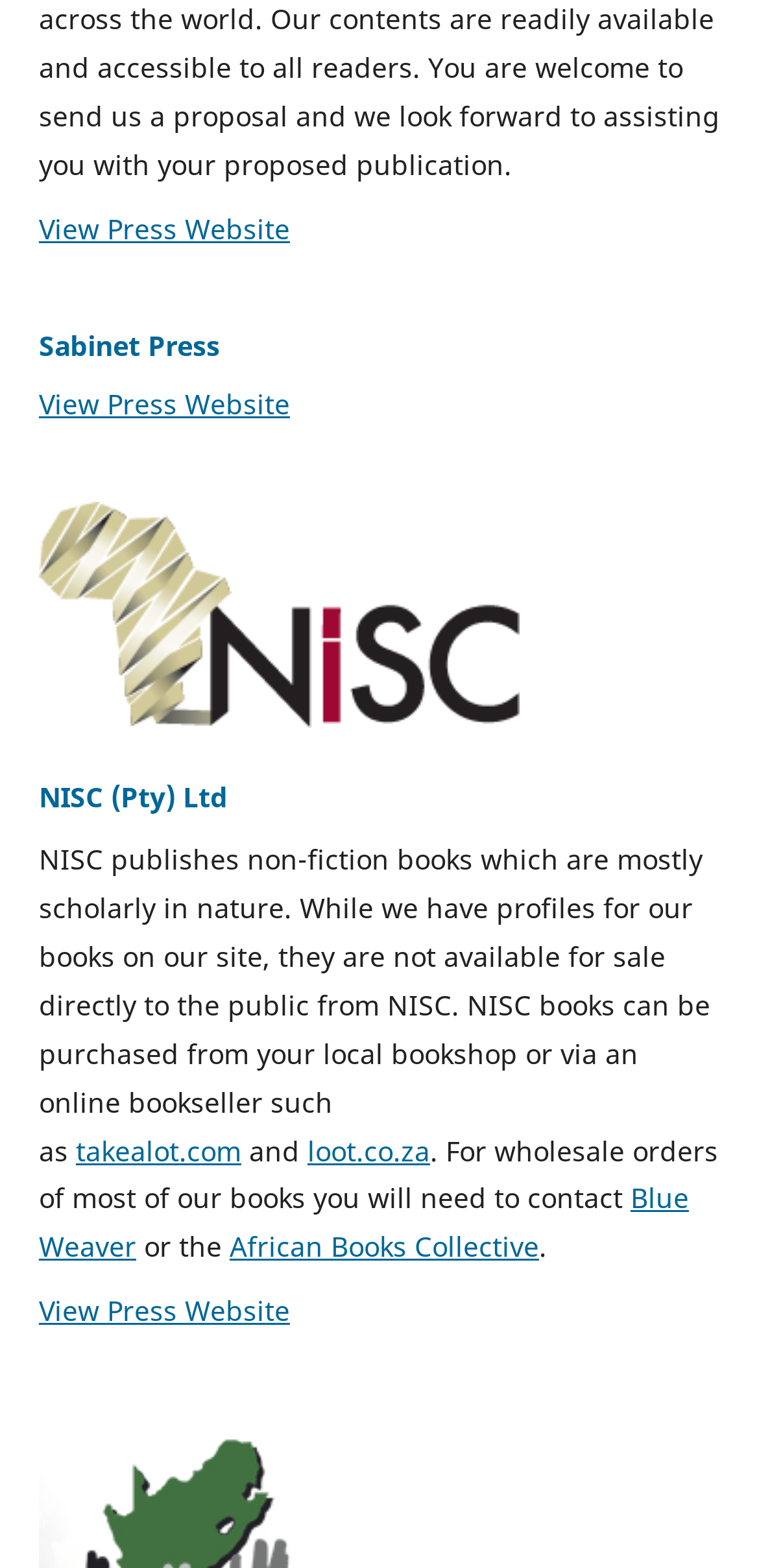Who handles wholesale orders of NISC books?
Please give a detailed and elaborate answer to the question based on the image.

The webpage states that for wholesale orders of most of NISC books, you will need to contact Blue Weaver or the African Books Collective.